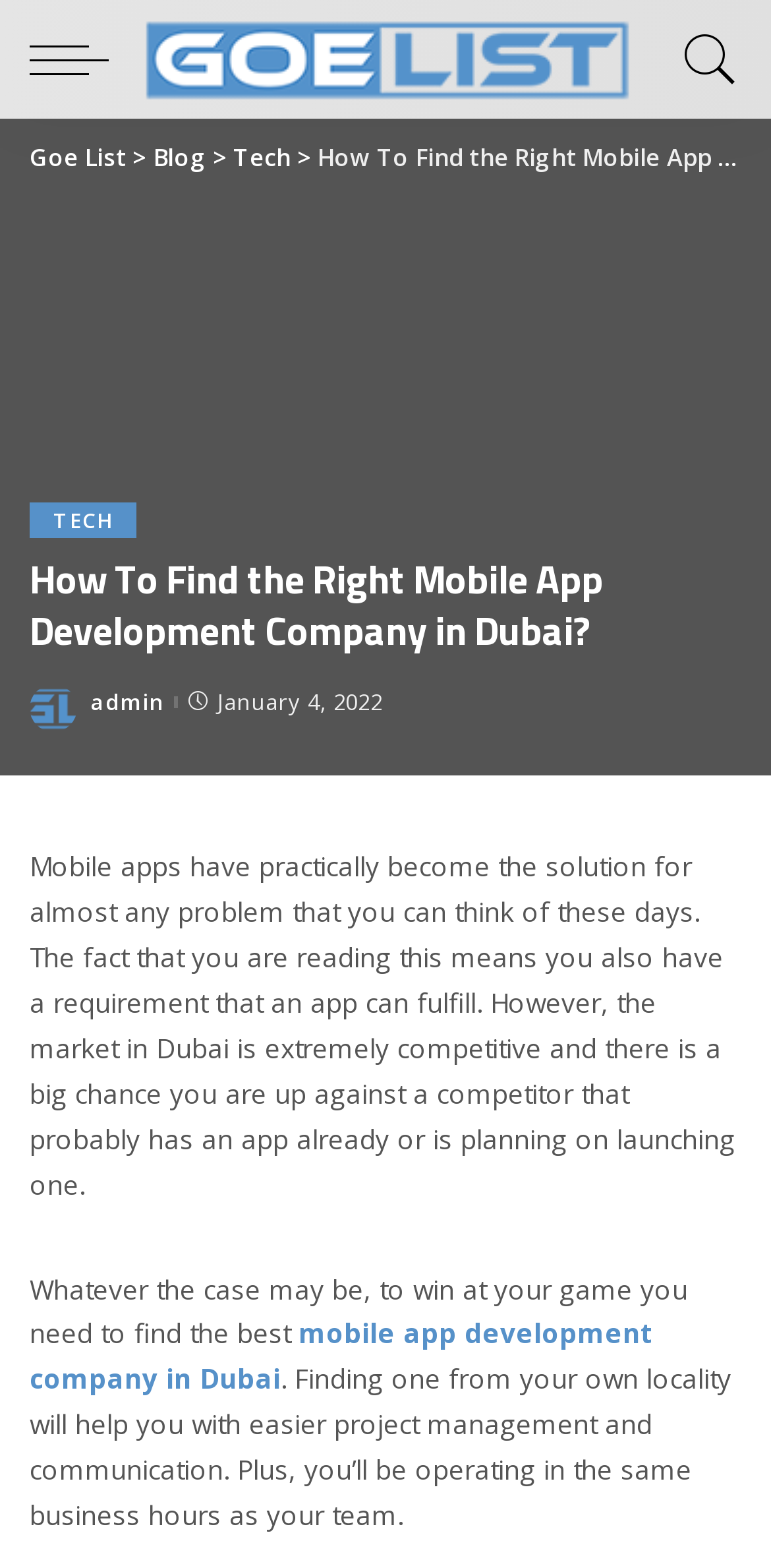Using the information in the image, give a detailed answer to the following question: What is the importance of finding a local mobile app development company?

According to the blog post, finding a local mobile app development company is important because it will help with easier project management and communication, and also because the company will be operating in the same business hours as the team.